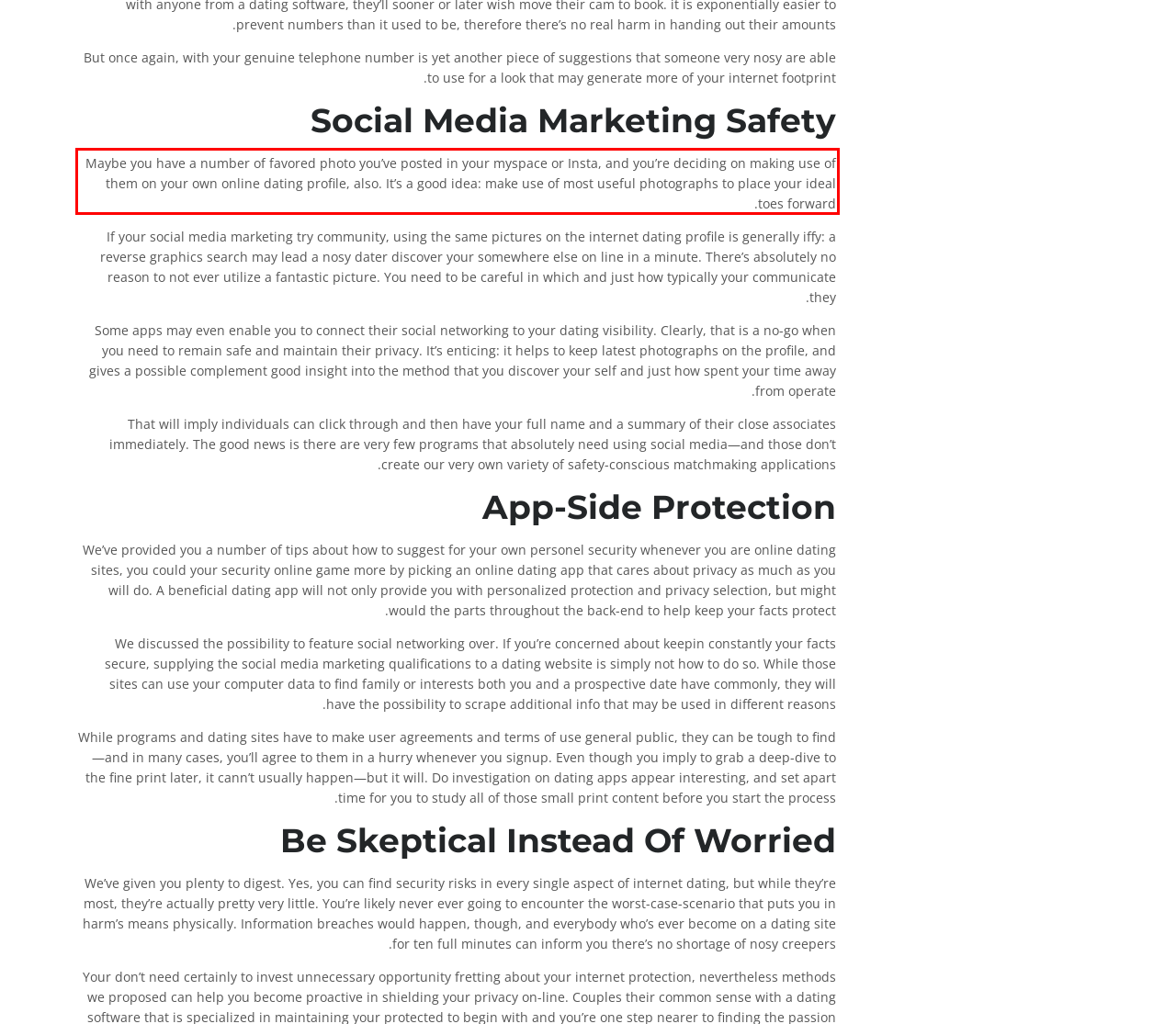Please extract the text content within the red bounding box on the webpage screenshot using OCR.

Maybe you have a number of favored photo you’ve posted in your myspace or Insta, and you’re deciding on making use of them on your own online dating profile, also. It’s a good idea: make use of most useful photographs to place your ideal toes forward.